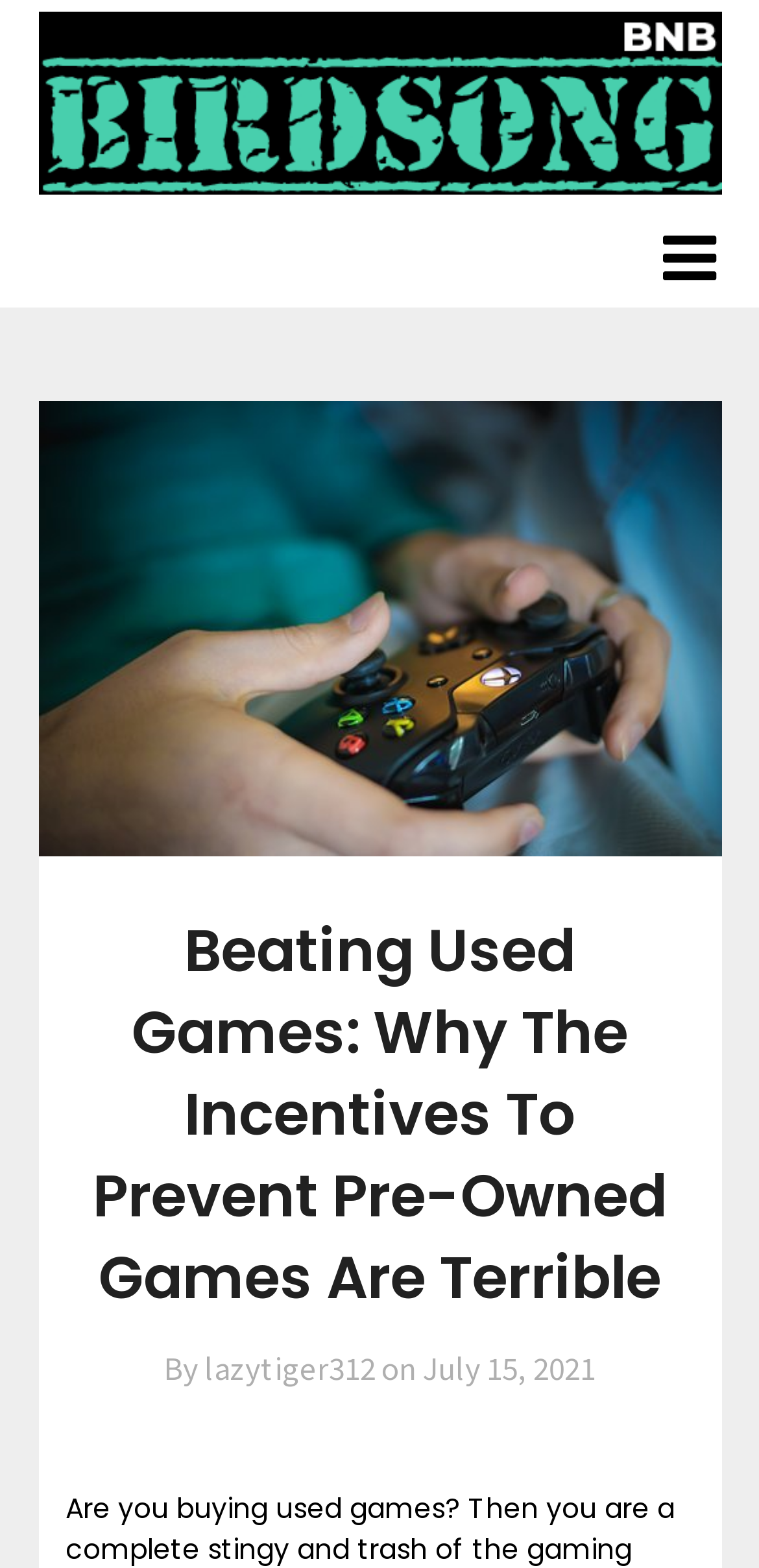Please determine the headline of the webpage and provide its content.

Beating Used Games: Why The Incentives To Prevent Pre-Owned Games Are Terrible